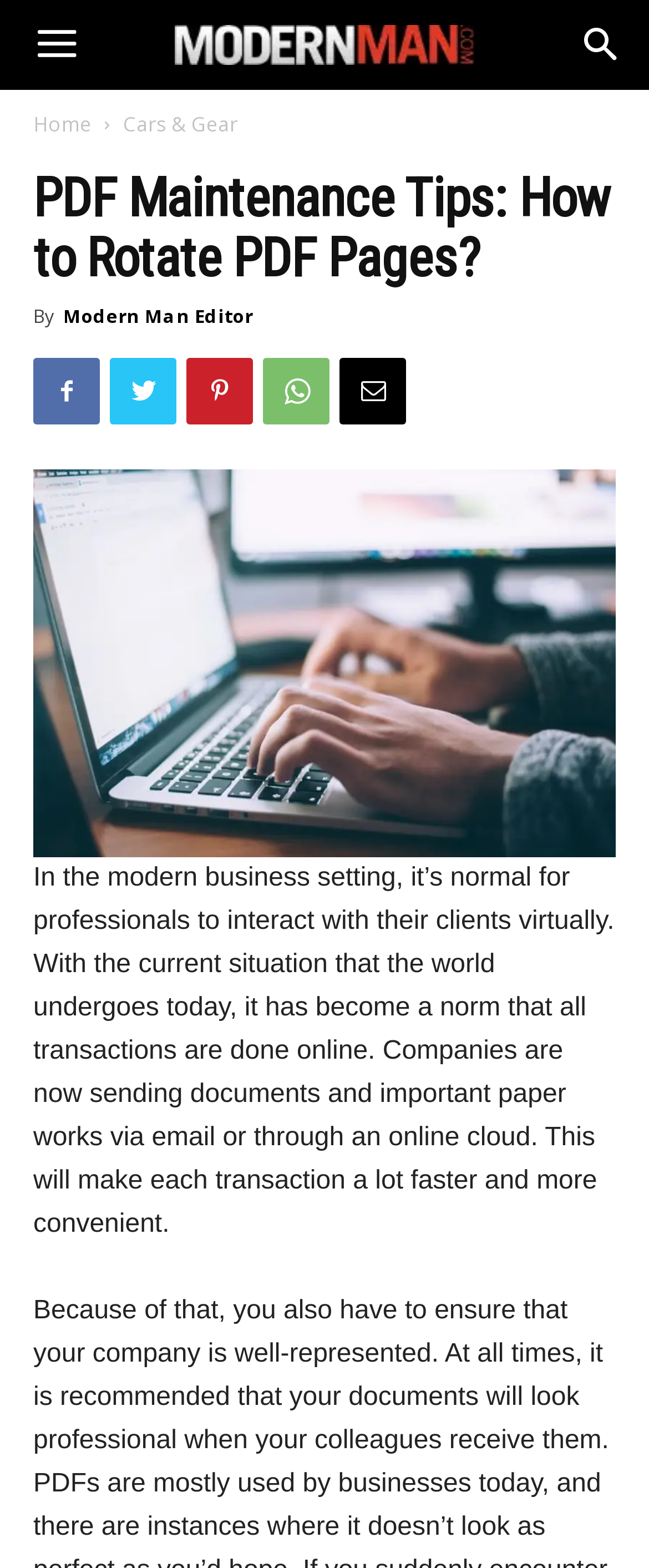Who is the author of the article?
Using the screenshot, give a one-word or short phrase answer.

Modern Man Editor